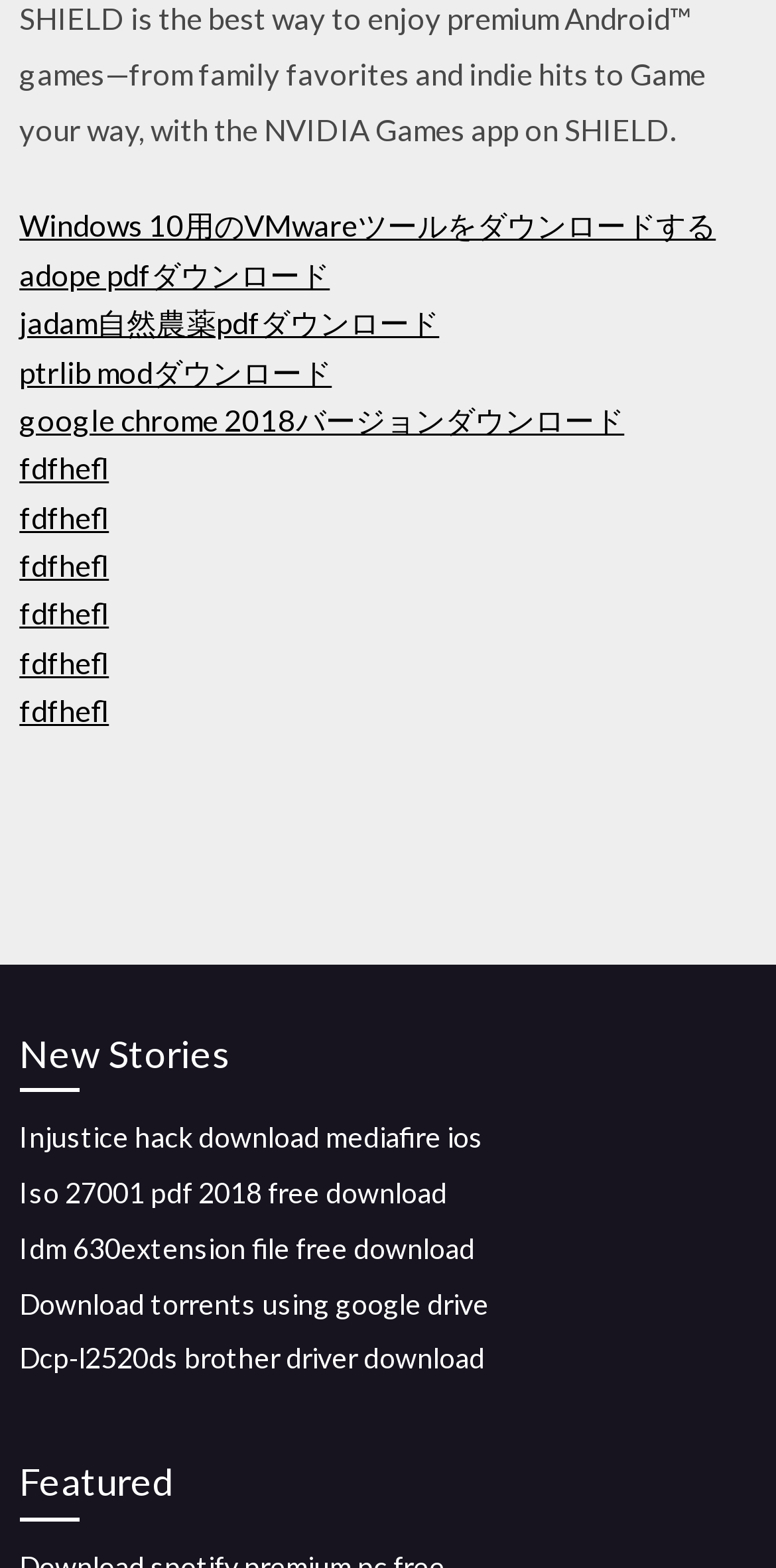What is the theme of the downloadable files?
Please give a detailed and elaborate answer to the question.

The downloadable files on the webpage include software tools like VMware and IDM, as well as documents like PDF files, suggesting that the theme of the downloadable files is software and documents.